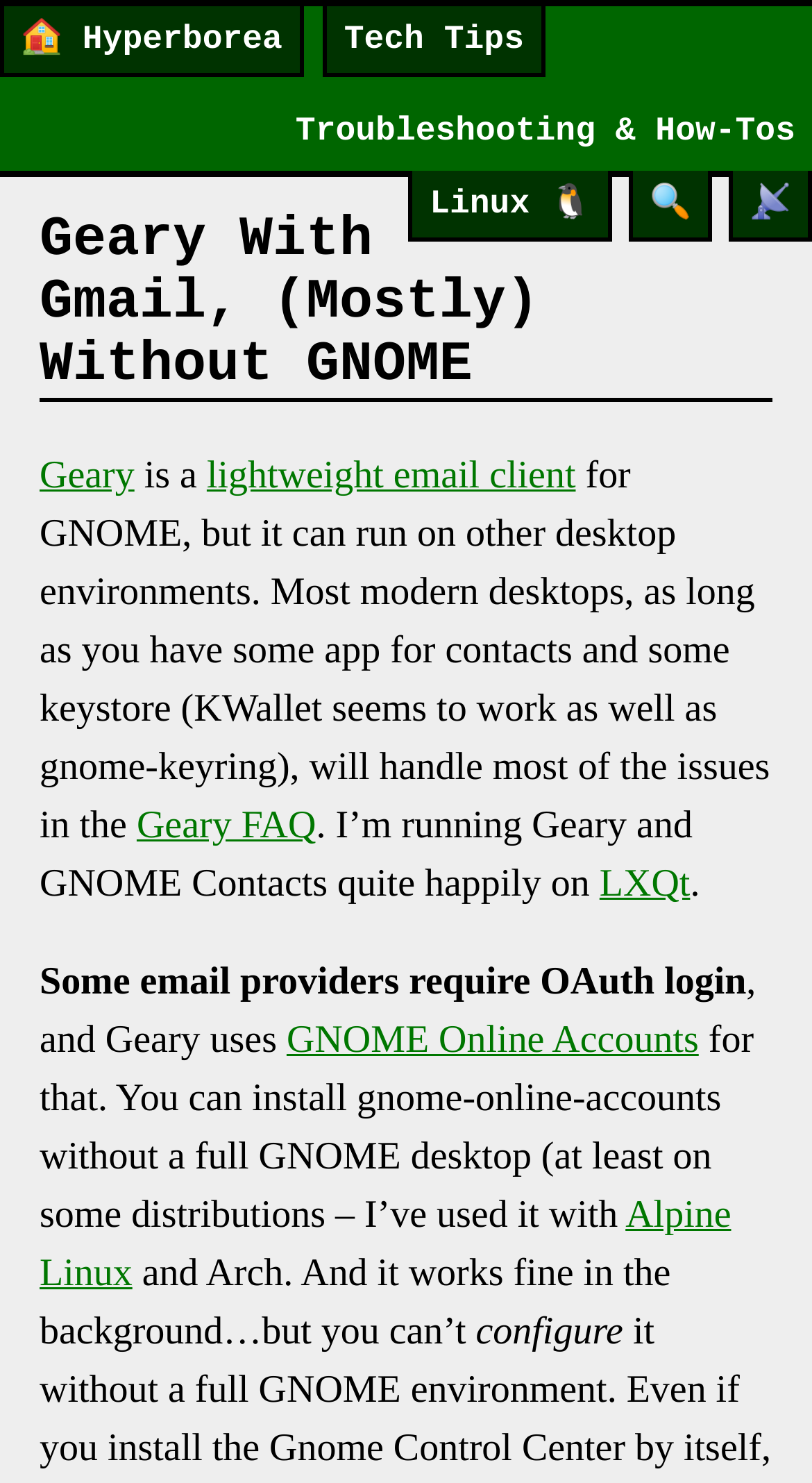Please identify the bounding box coordinates of the area that needs to be clicked to follow this instruction: "Select Deutsch language".

None